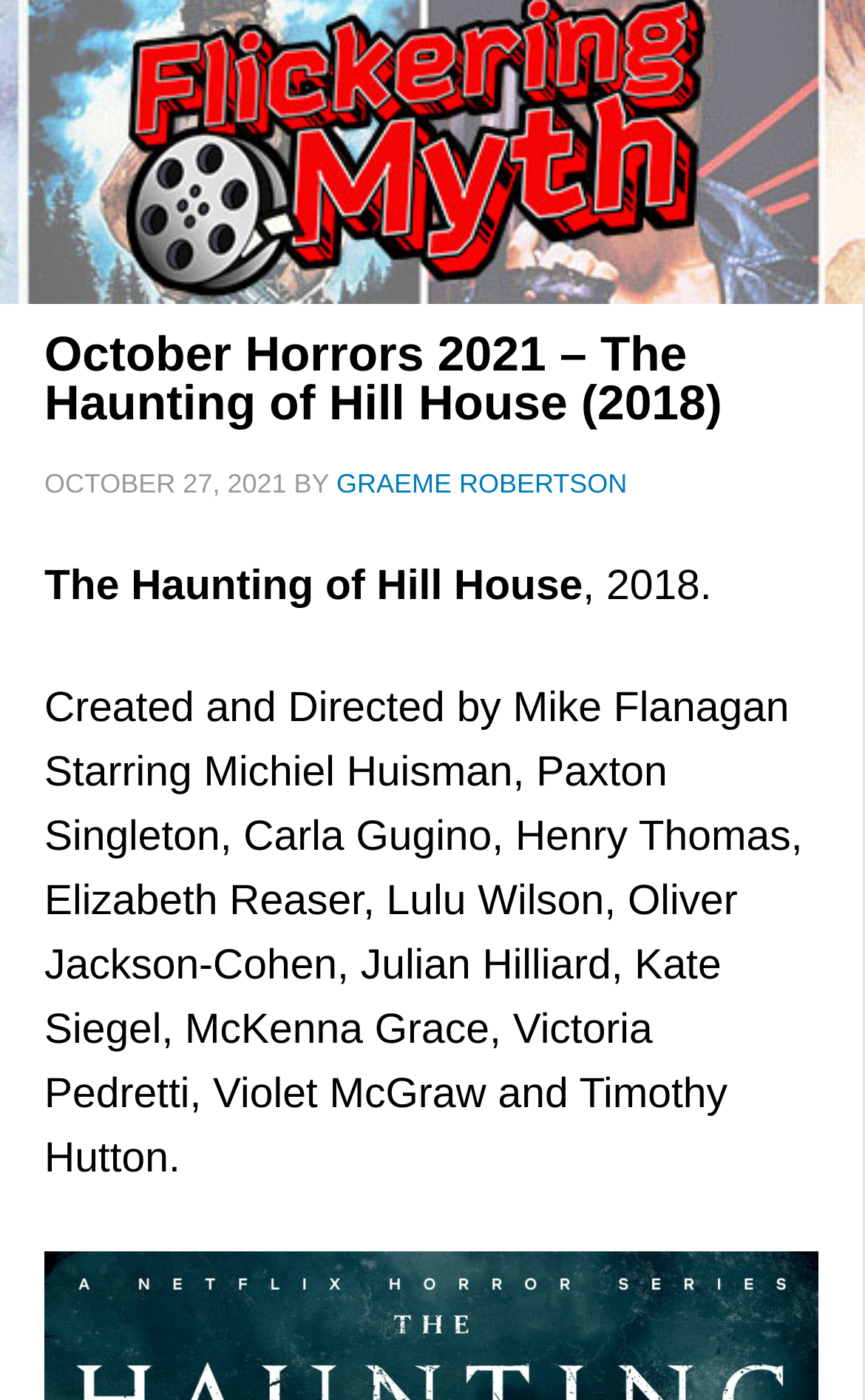Utilize the details in the image to thoroughly answer the following question: Who is the author of the article?

I found the author's name by reading the text 'BY GRAEME ROBERTSON' which is located next to the date of the article.